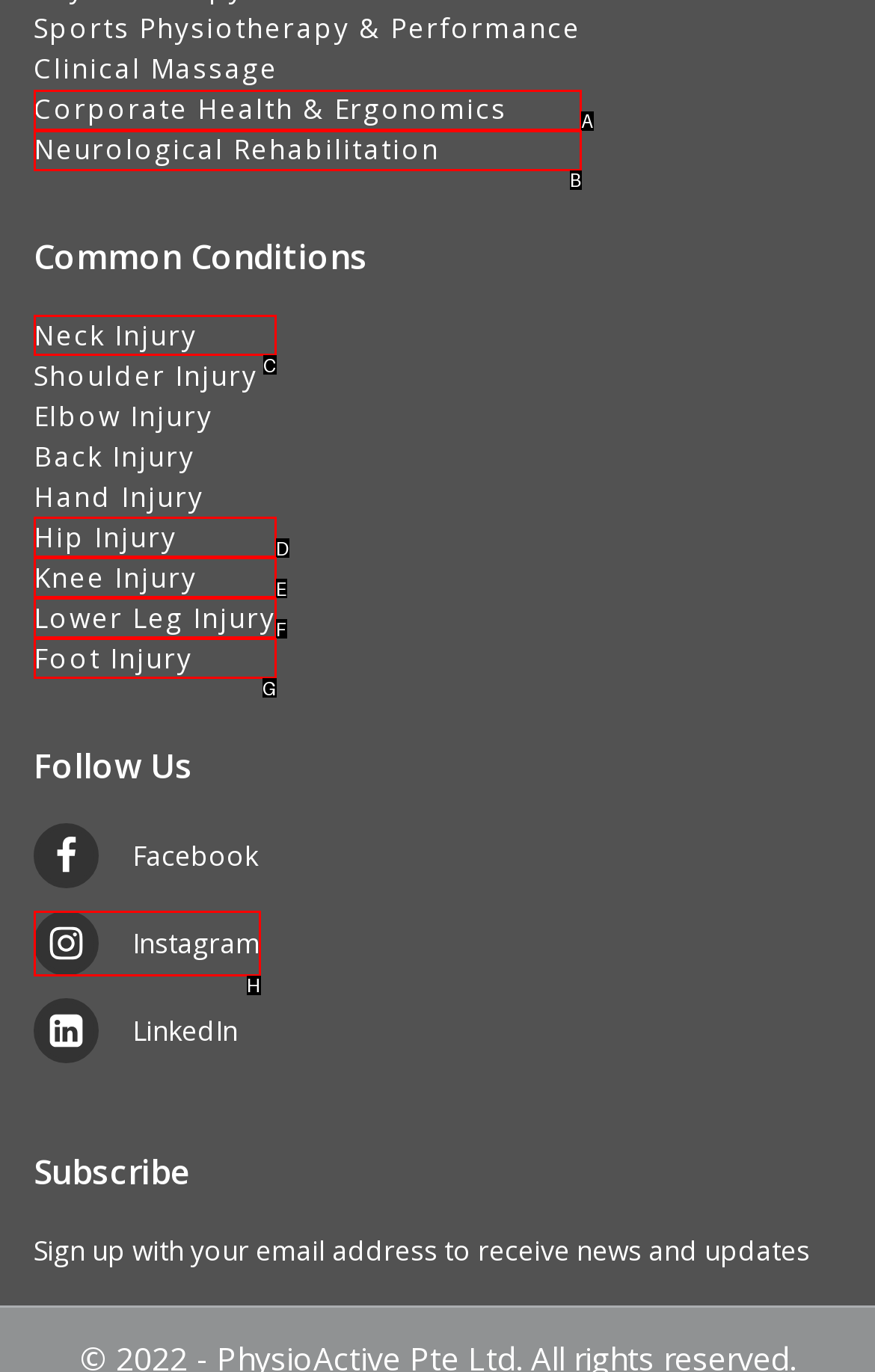Using the description: Knee Injury, find the corresponding HTML element. Provide the letter of the matching option directly.

E